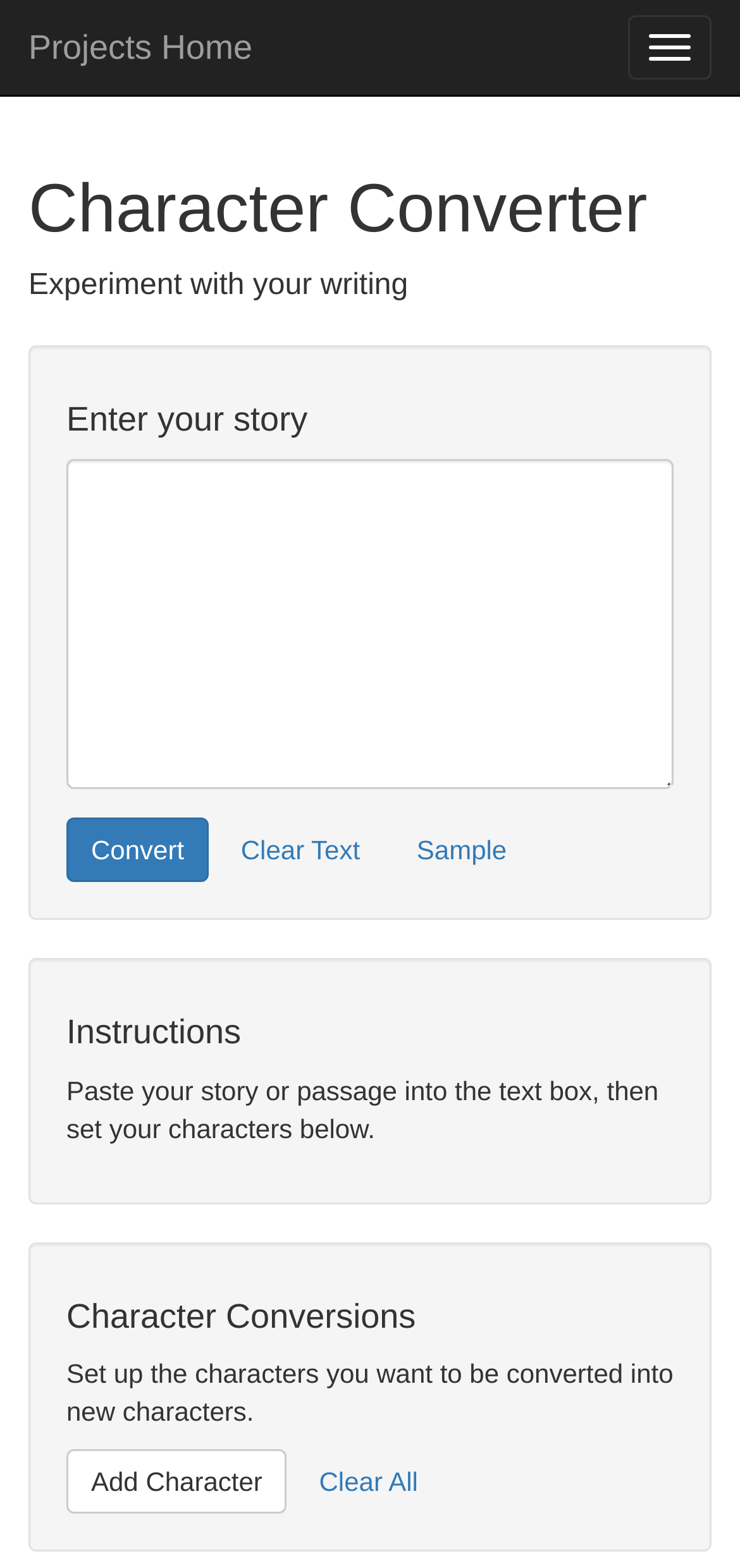Please determine the bounding box coordinates for the UI element described as: "Sample".

[0.53, 0.521, 0.718, 0.562]